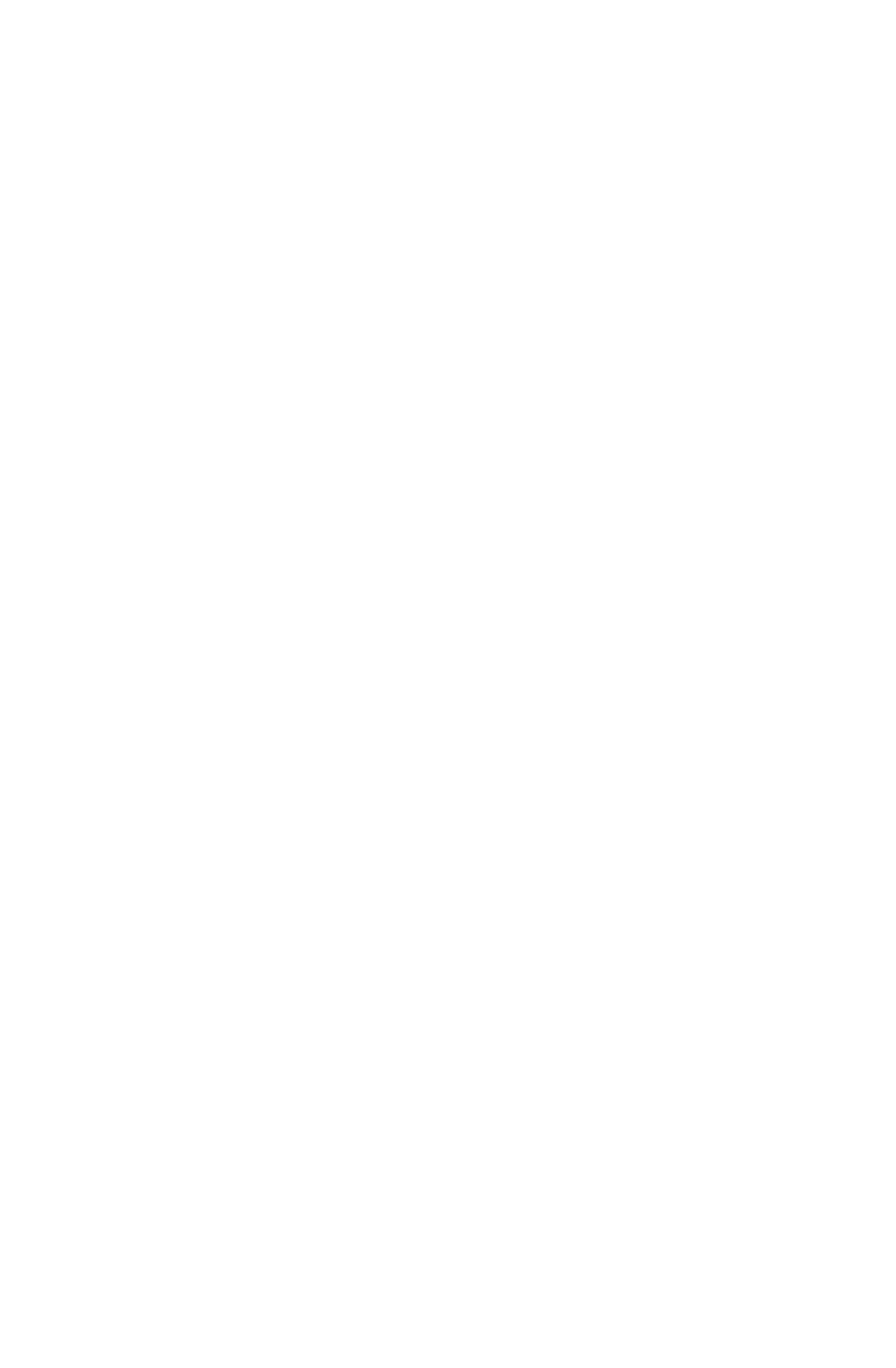Identify the bounding box coordinates of the section to be clicked to complete the task described by the following instruction: "explore financial planning services". The coordinates should be four float numbers between 0 and 1, formatted as [left, top, right, bottom].

[0.077, 0.779, 0.923, 0.825]